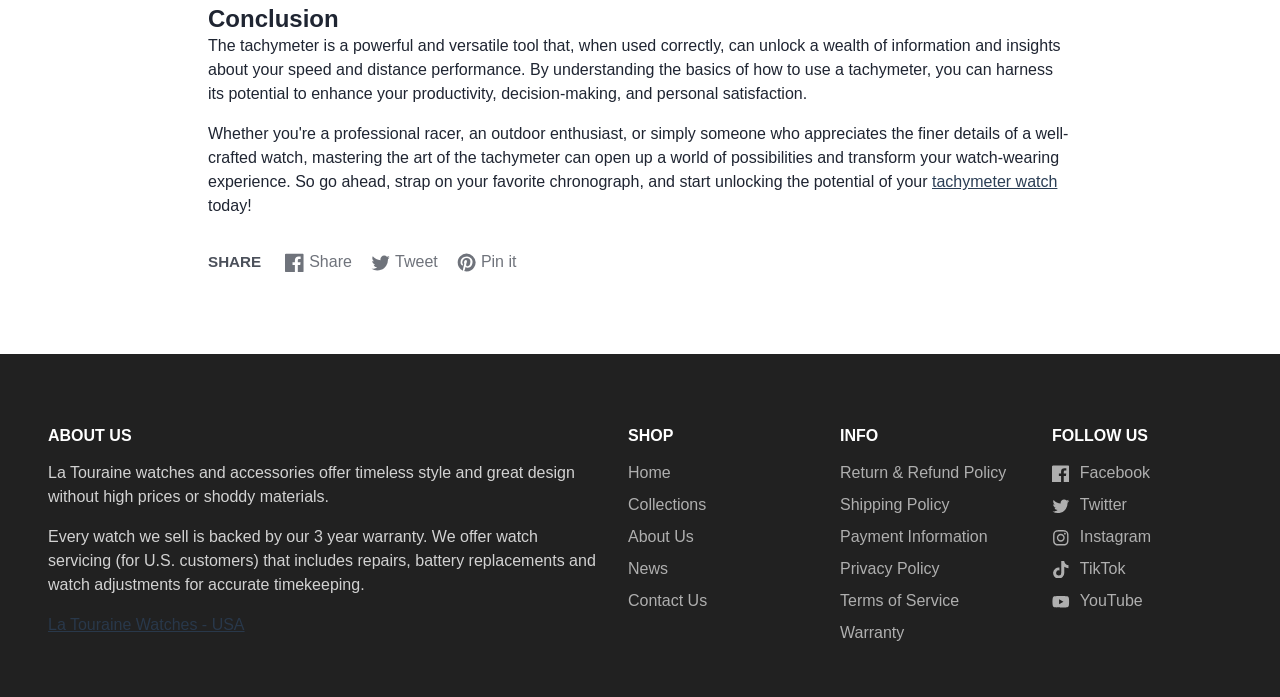Please provide the bounding box coordinates for the UI element as described: "La Touraine Watches - USA". The coordinates must be four floats between 0 and 1, represented as [left, top, right, bottom].

[0.038, 0.884, 0.191, 0.909]